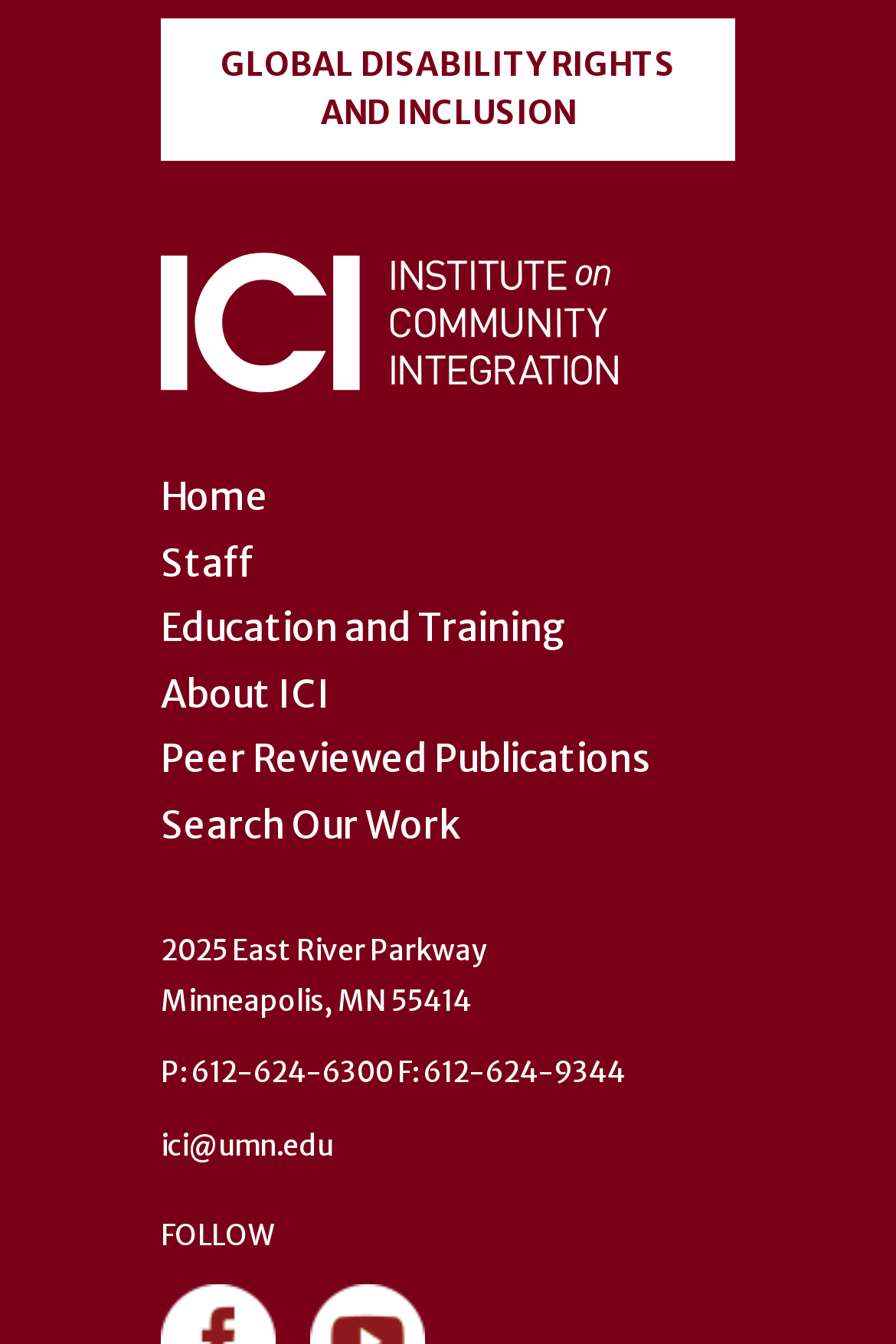Find the bounding box coordinates for the area that must be clicked to perform this action: "learn about education and training".

[0.179, 0.45, 0.633, 0.484]